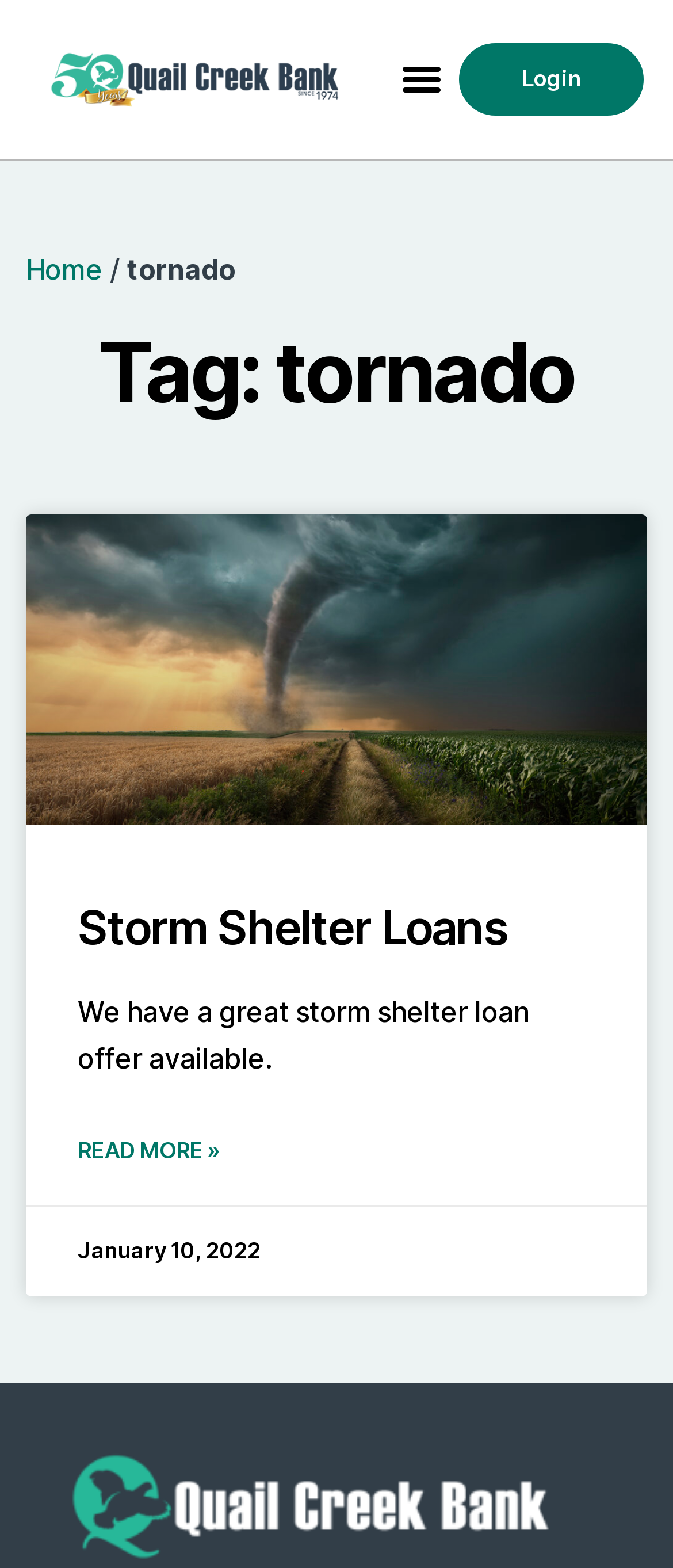Based on the element description "Login", predict the bounding box coordinates of the UI element.

[0.677, 0.025, 0.961, 0.076]